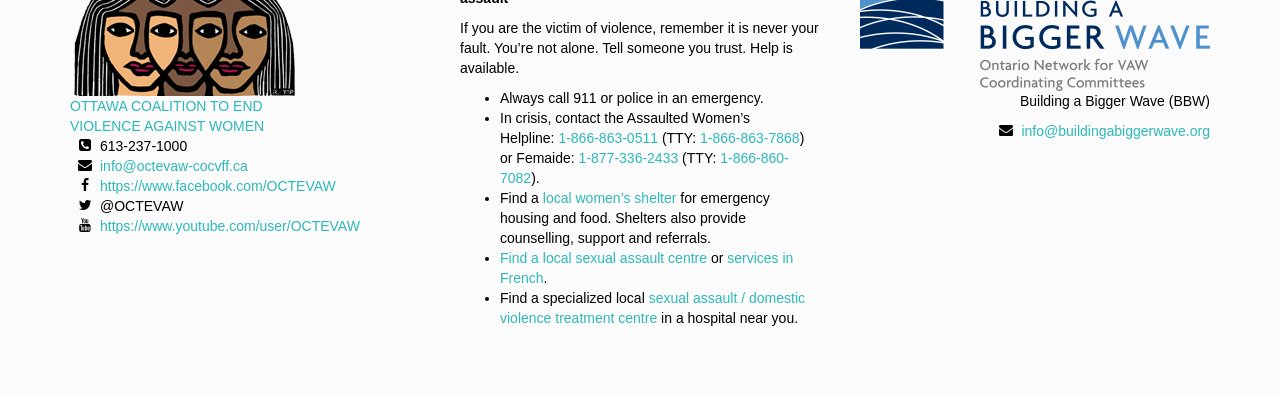Identify the bounding box coordinates of the clickable region to carry out the given instruction: "Visit the Home page".

[0.055, 0.057, 0.336, 0.344]